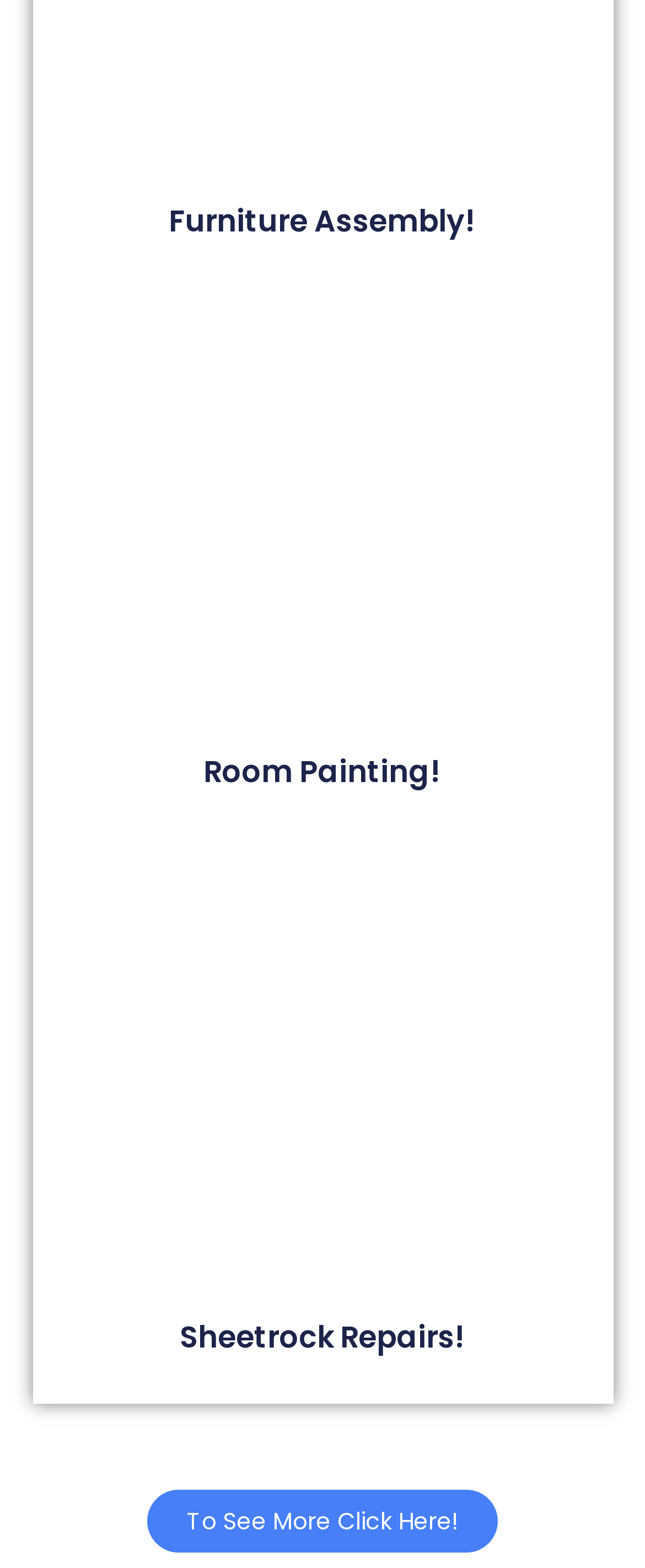Calculate the bounding box coordinates of the UI element given the description: "To see More Click Here!".

[0.228, 0.95, 0.772, 0.99]